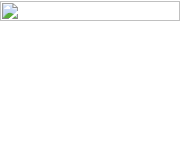Why are men seeking hair transplants?
Please provide a single word or phrase as the answer based on the screenshot.

To enhance job prospects